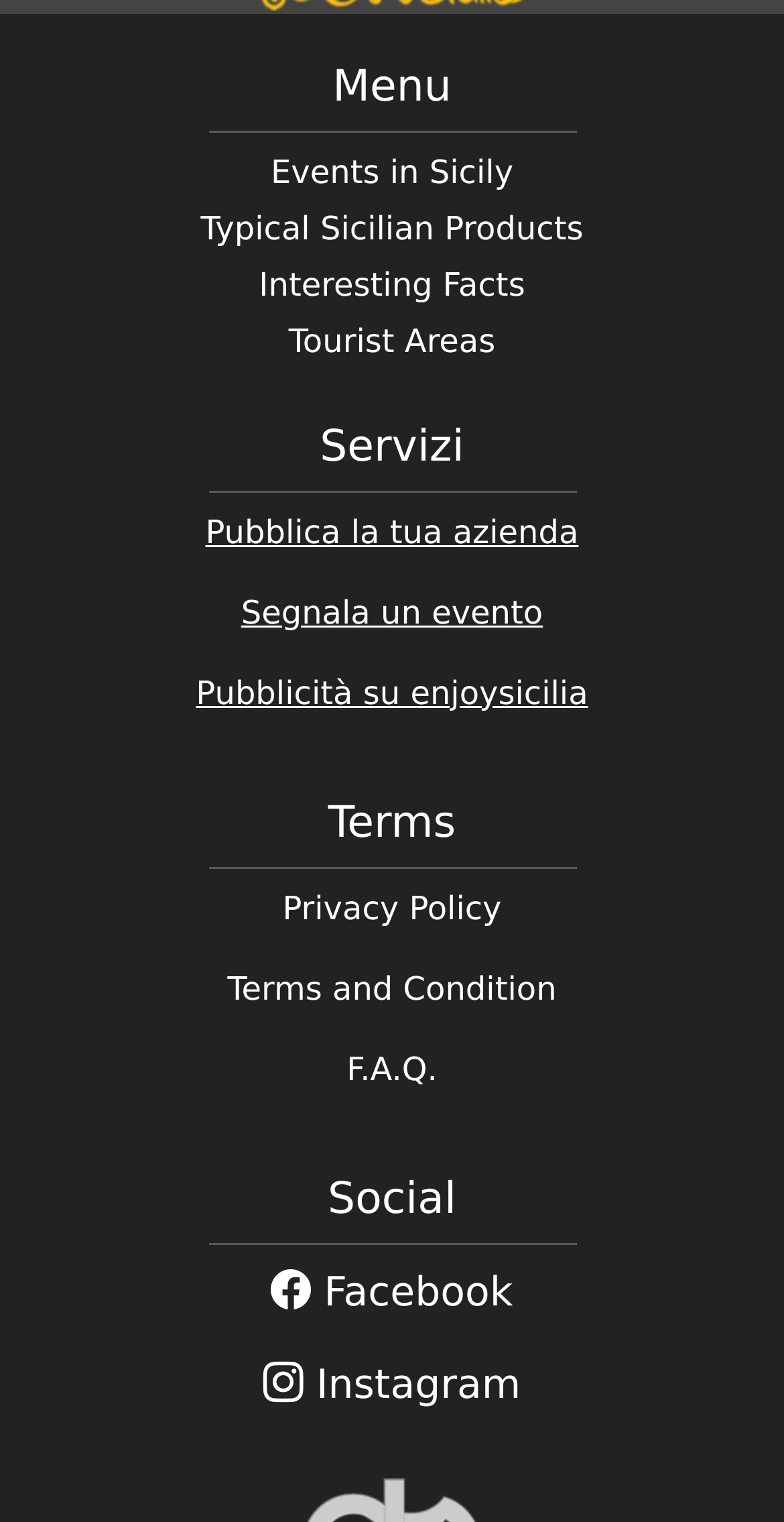Locate the bounding box of the UI element based on this description: "Interesting Facts". Provide four float numbers between 0 and 1 as [left, top, right, bottom].

[0.33, 0.174, 0.67, 0.199]